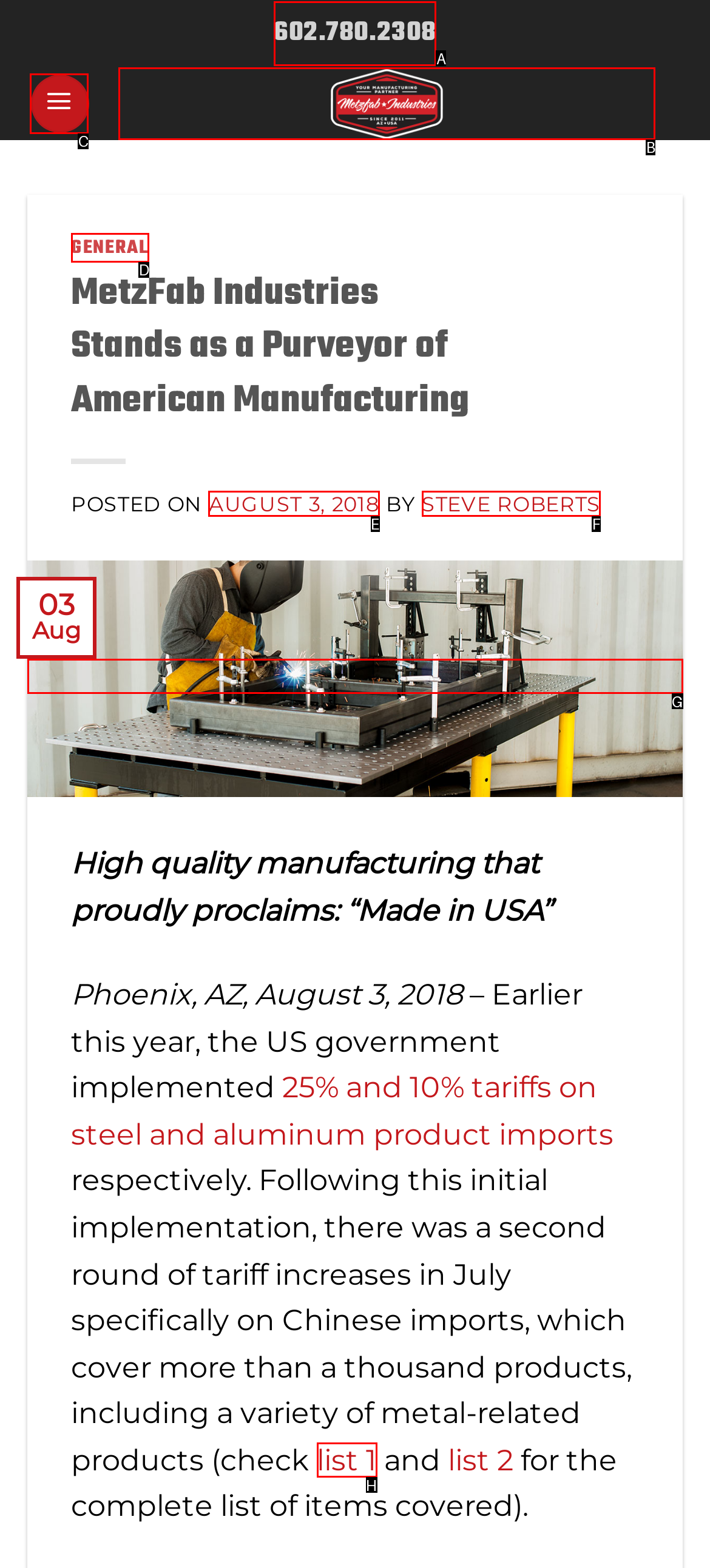Please indicate which HTML element should be clicked to fulfill the following task: Visit the homepage. Provide the letter of the selected option.

B